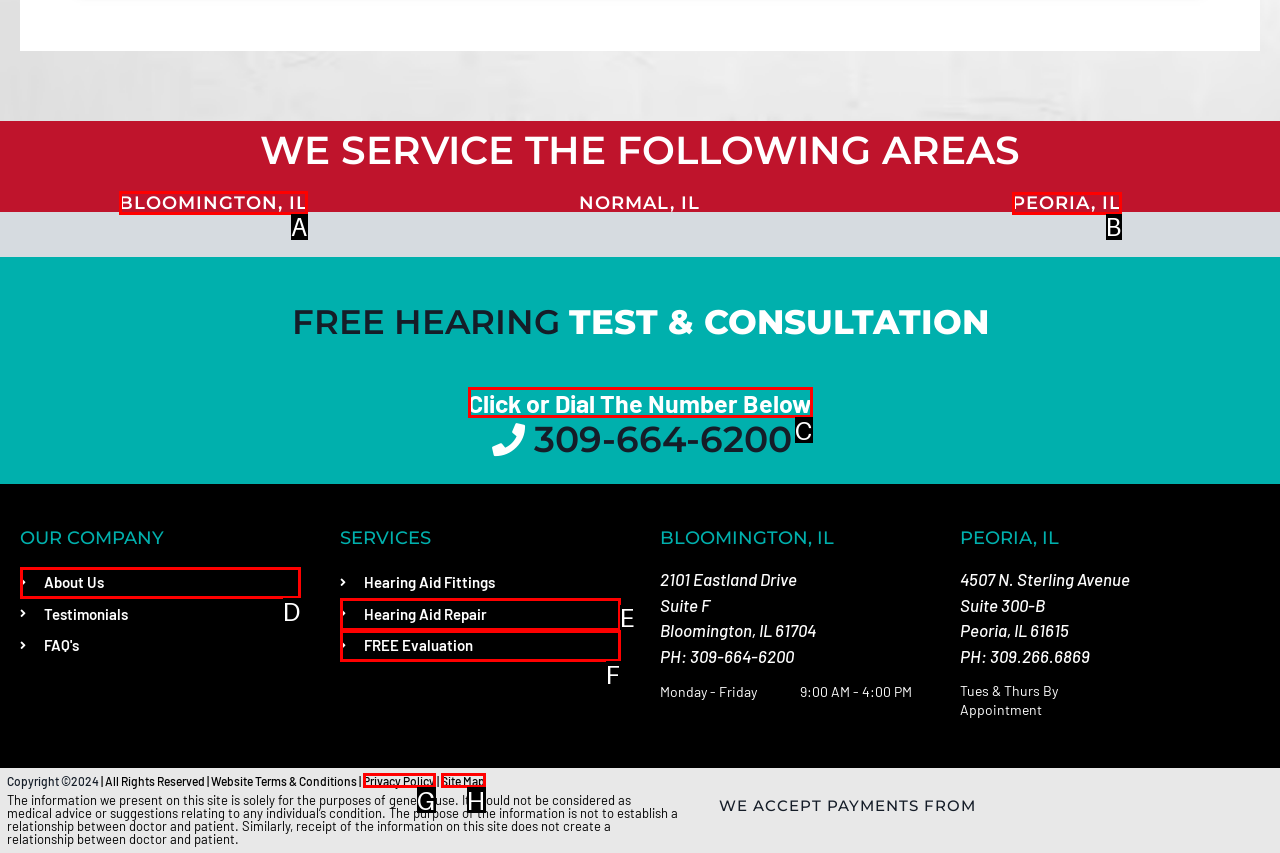Select the letter of the UI element that matches this task: Click on the 'BLOOMINGTON, IL' link
Provide the answer as the letter of the correct choice.

A